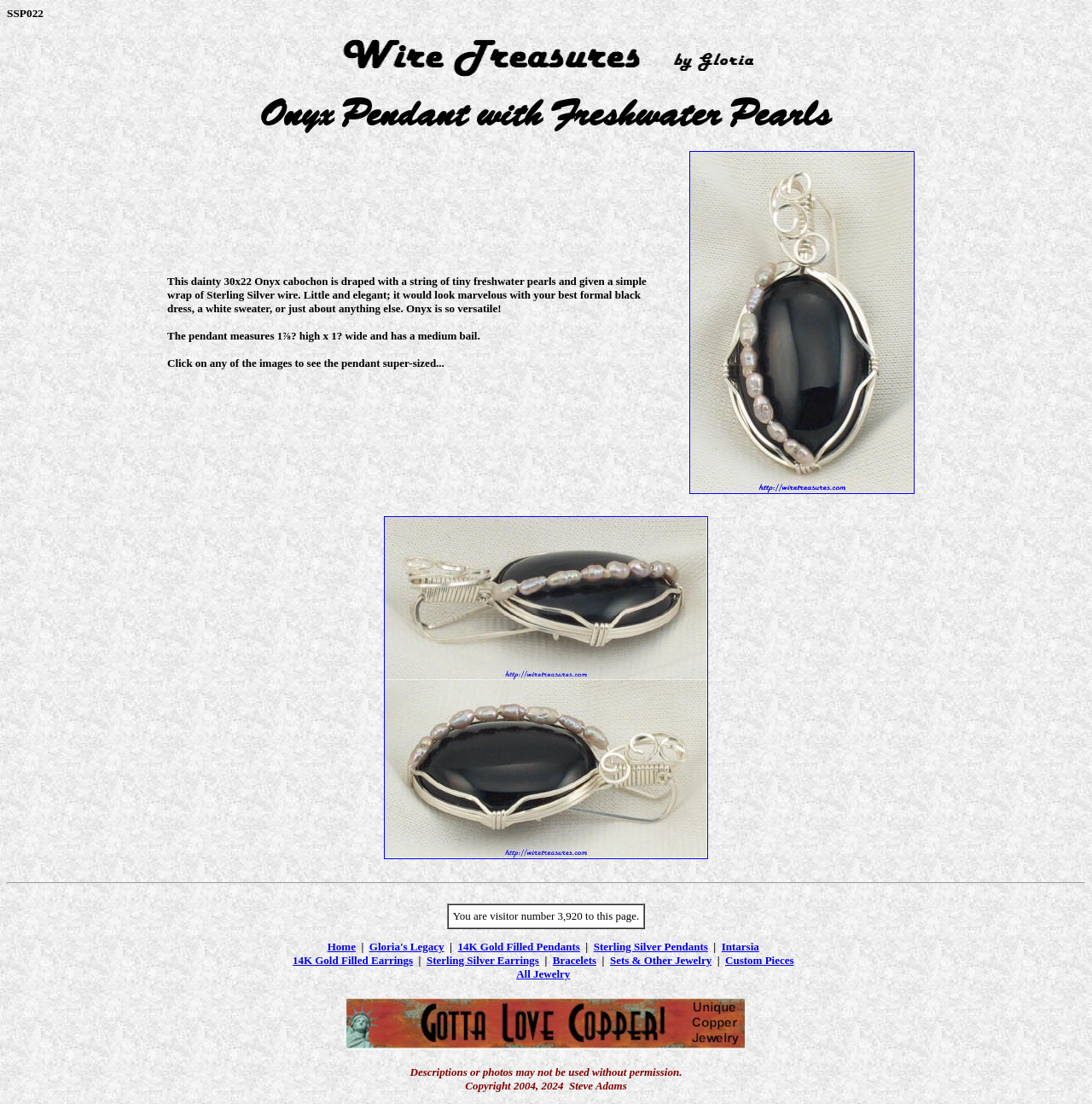Please provide a comprehensive answer to the question below using the information from the image: What is the purpose of clicking on the images?

The purpose of clicking on the images can be determined by reading the description of the product, which states 'Click on any of the images to see the pendant super-sized...'.